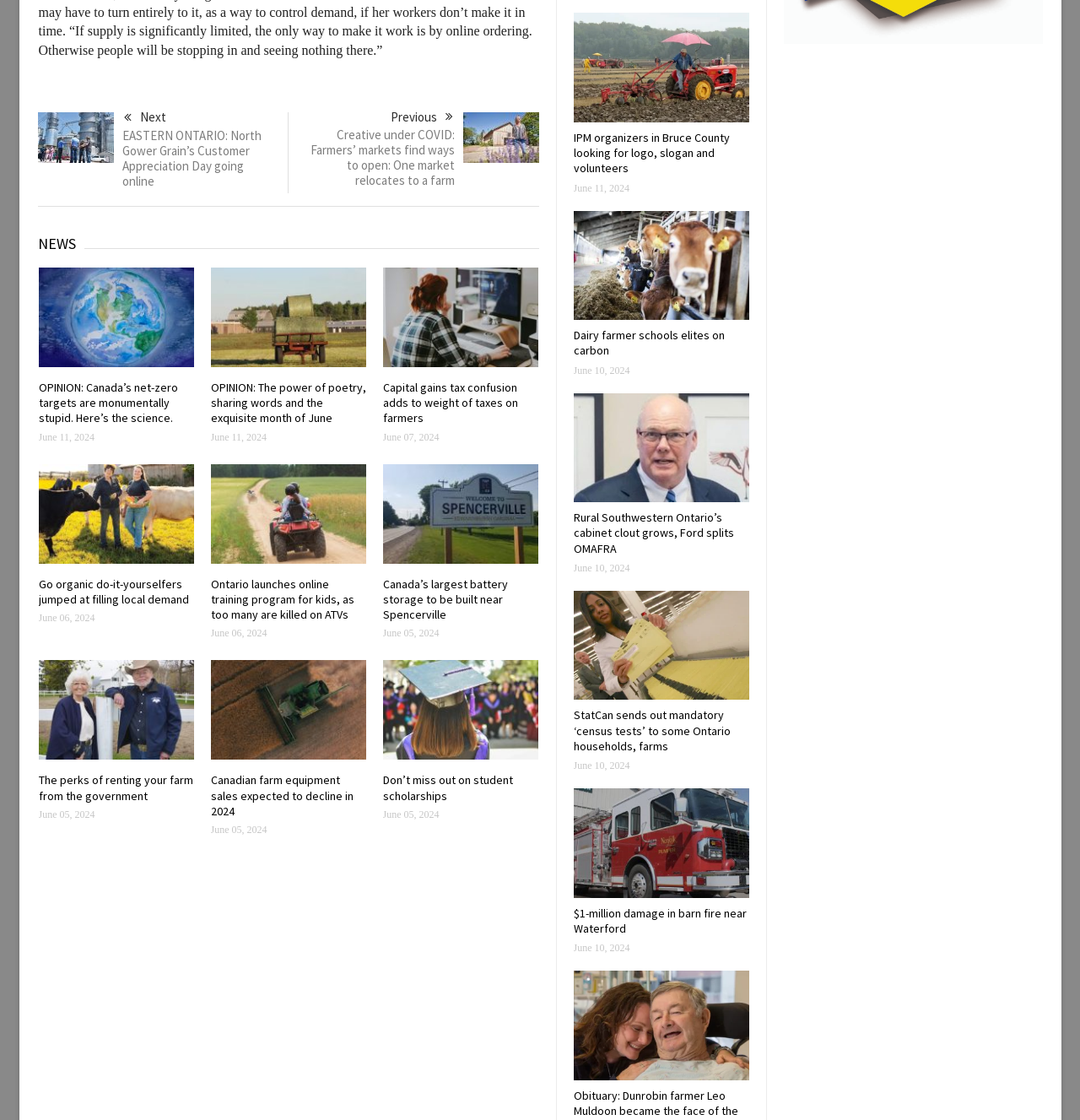Locate the bounding box coordinates of the clickable region to complete the following instruction: "Click Previous."

None